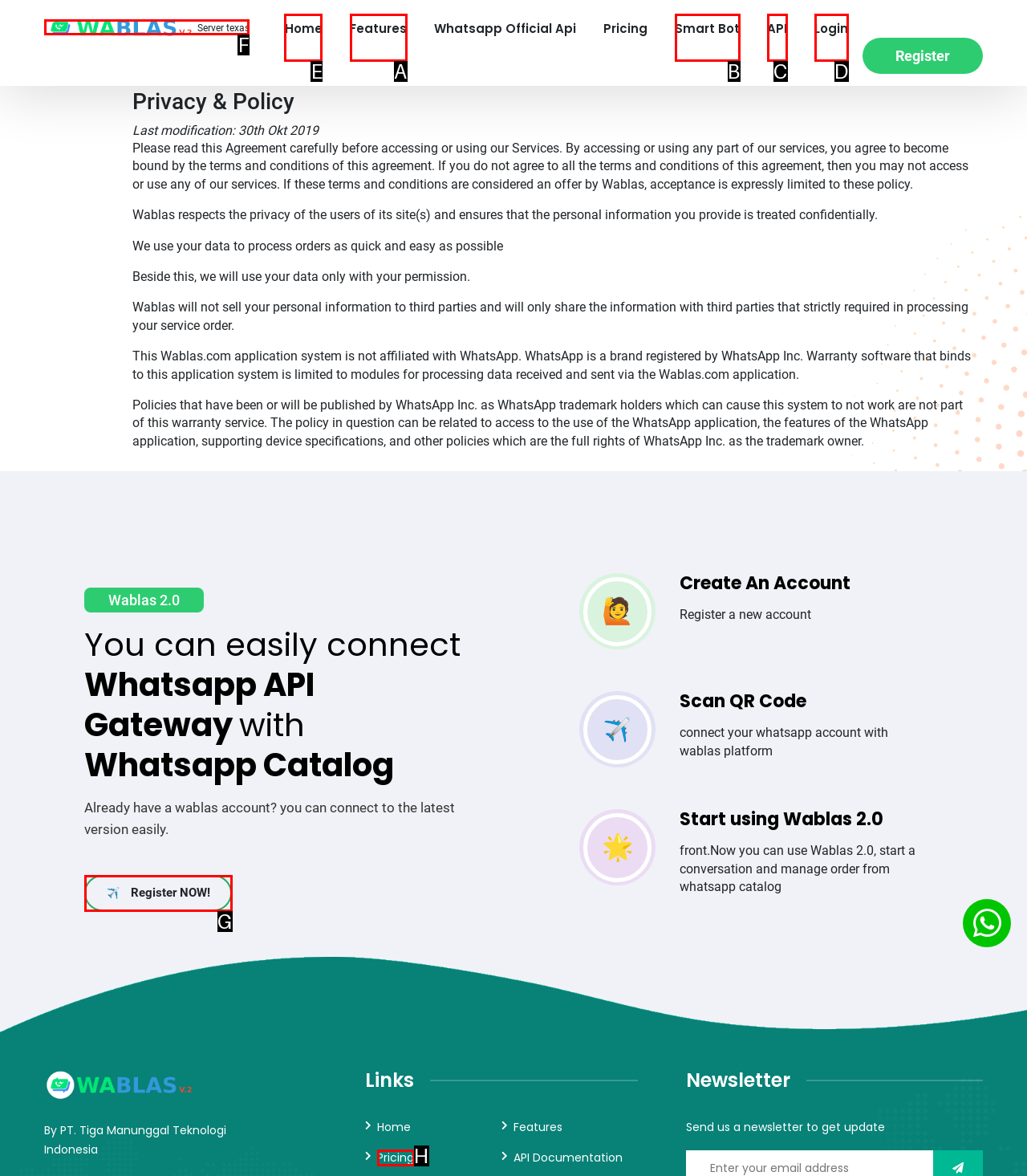Point out which UI element to click to complete this task: Click on the 'Home' link
Answer with the letter corresponding to the right option from the available choices.

E